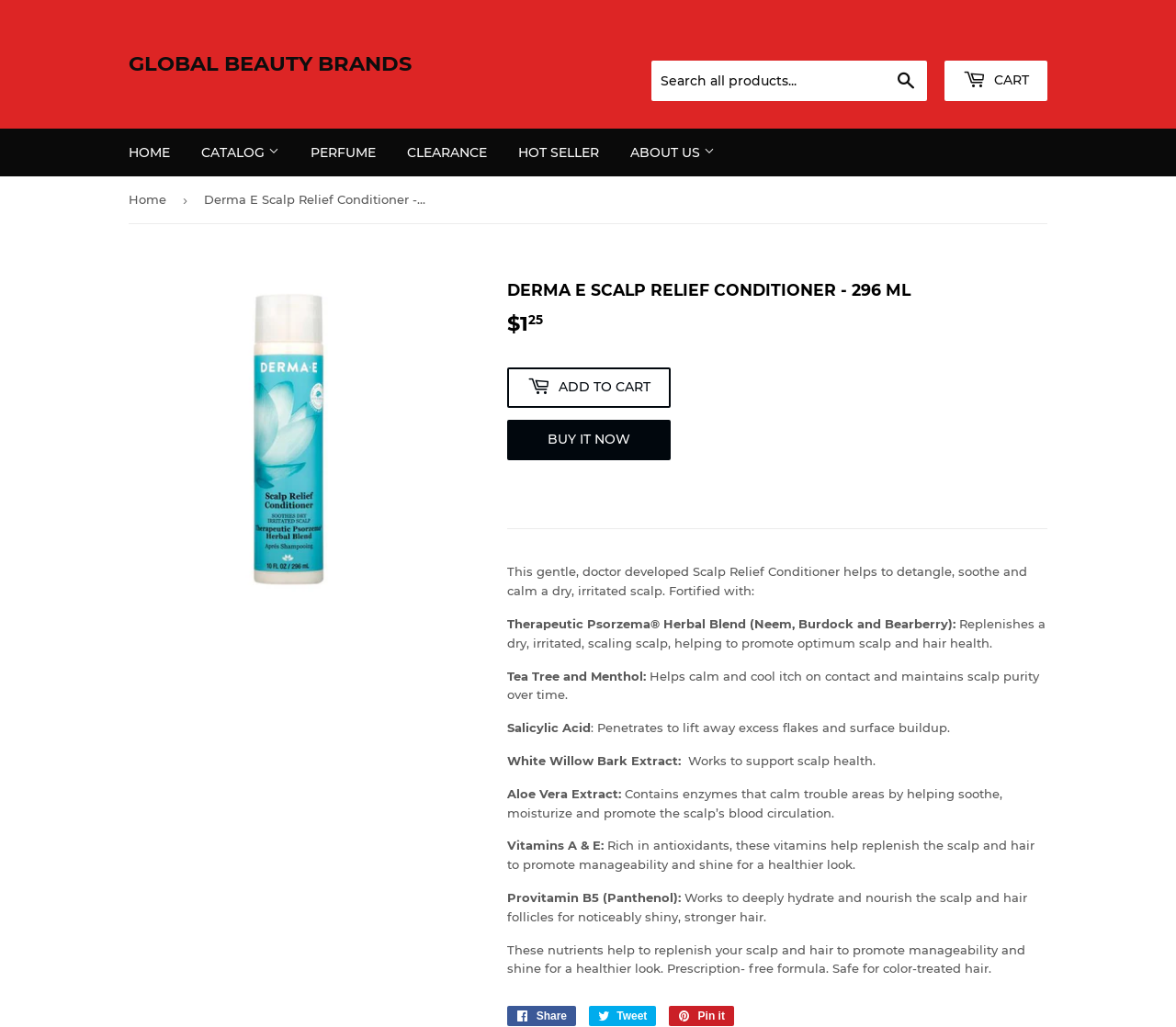Please find the bounding box coordinates of the element's region to be clicked to carry out this instruction: "Buy it now".

[0.431, 0.408, 0.57, 0.448]